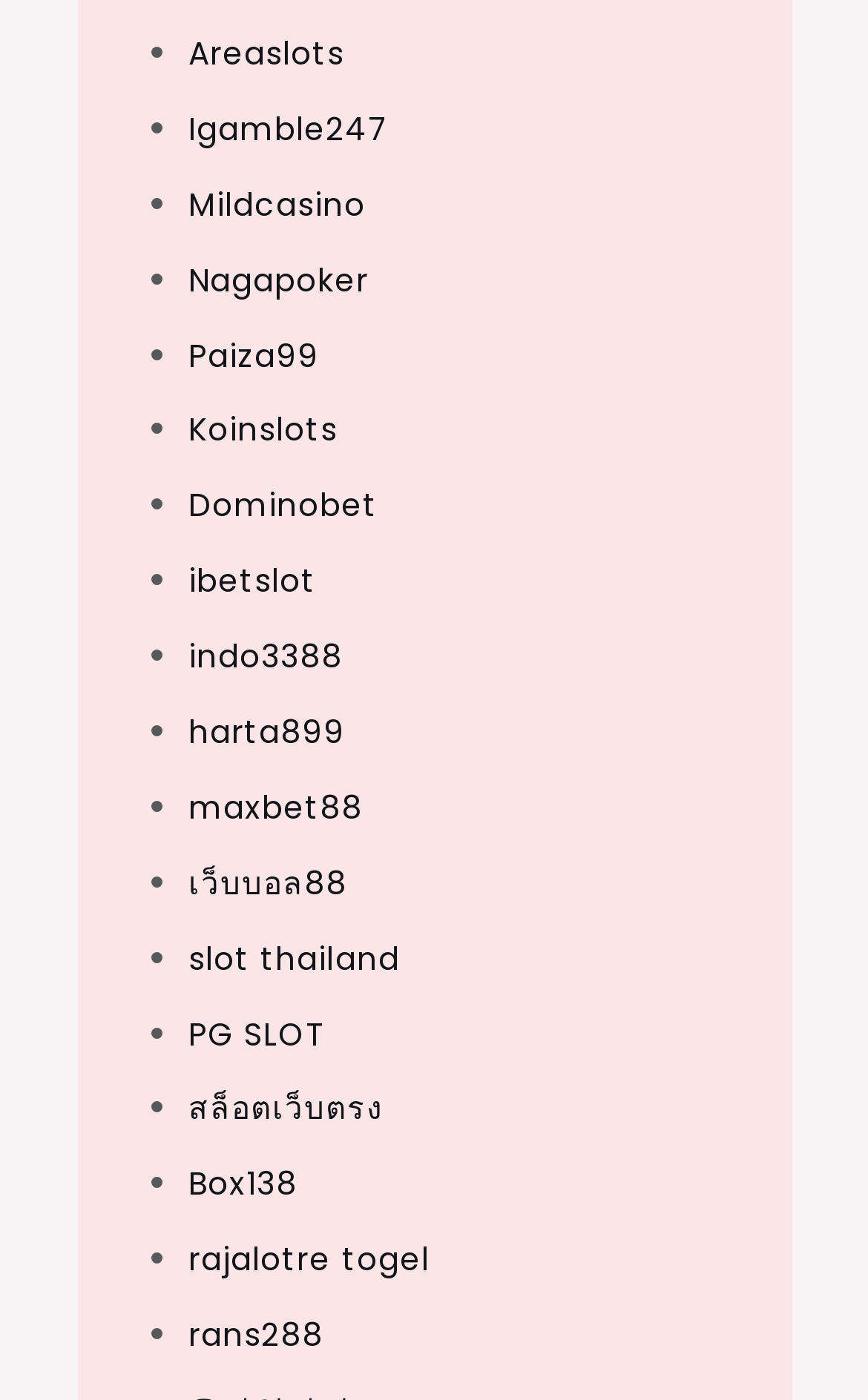Please reply to the following question using a single word or phrase: 
What is the last link in the list?

rans288